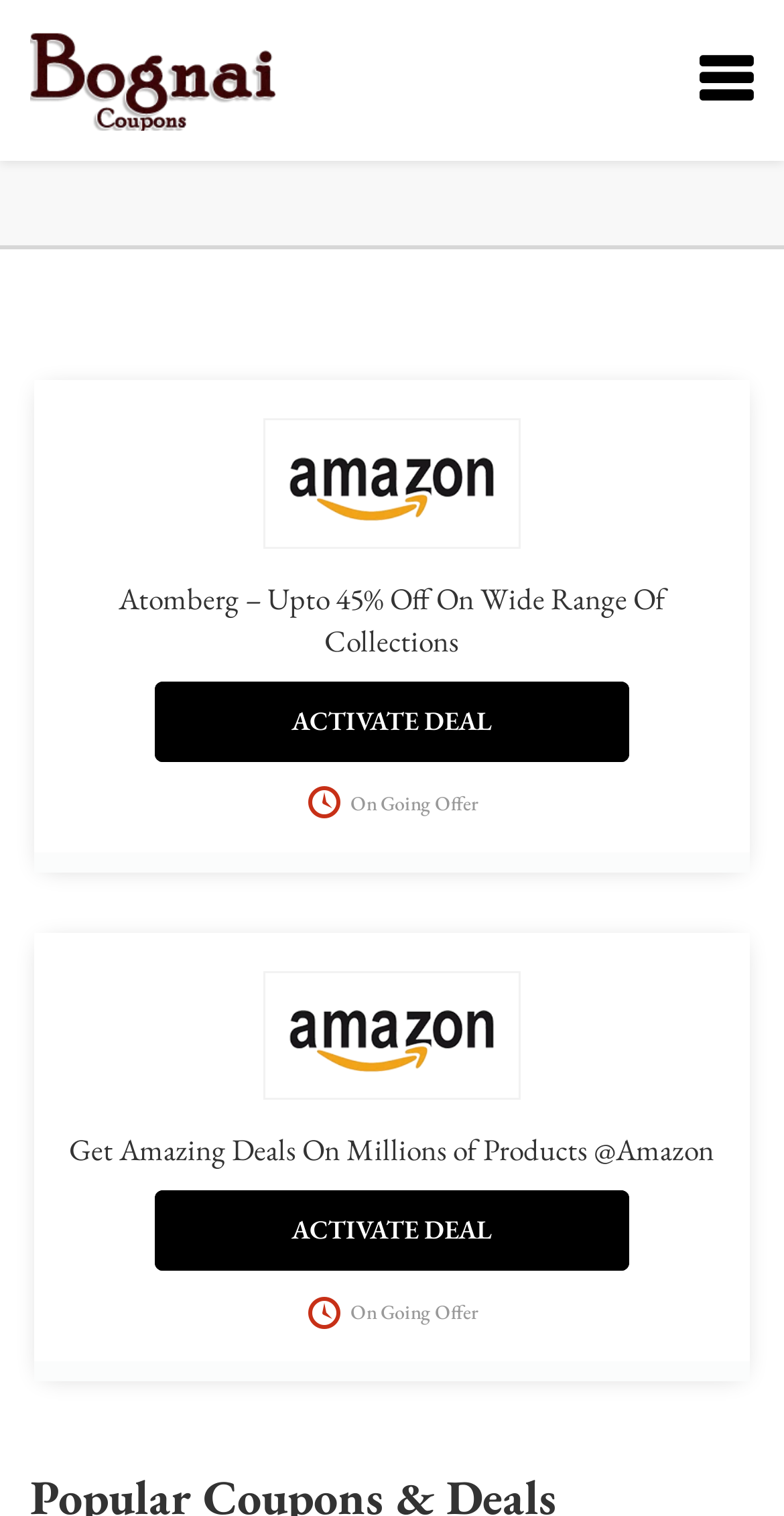What is the maximum discount offered?
Could you please answer the question thoroughly and with as much detail as possible?

I found the answer by looking at the heading 'Atomberg – Upto 45% Off On Wide Range Of Collections' which indicates that the maximum discount offered is 45%.